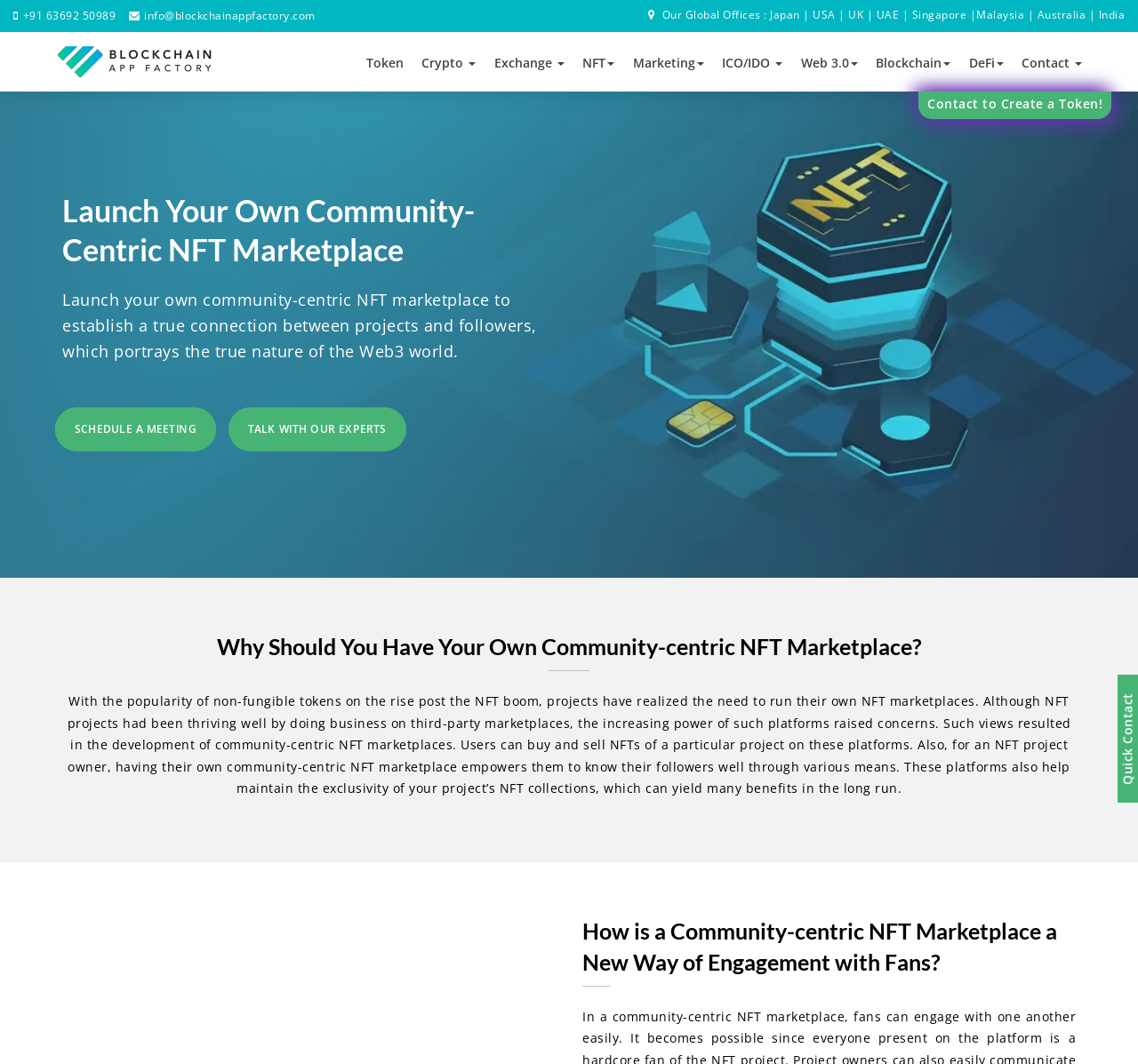Determine the main text heading of the webpage and provide its content.

Launch Your Own Community-Centric NFT Marketplace